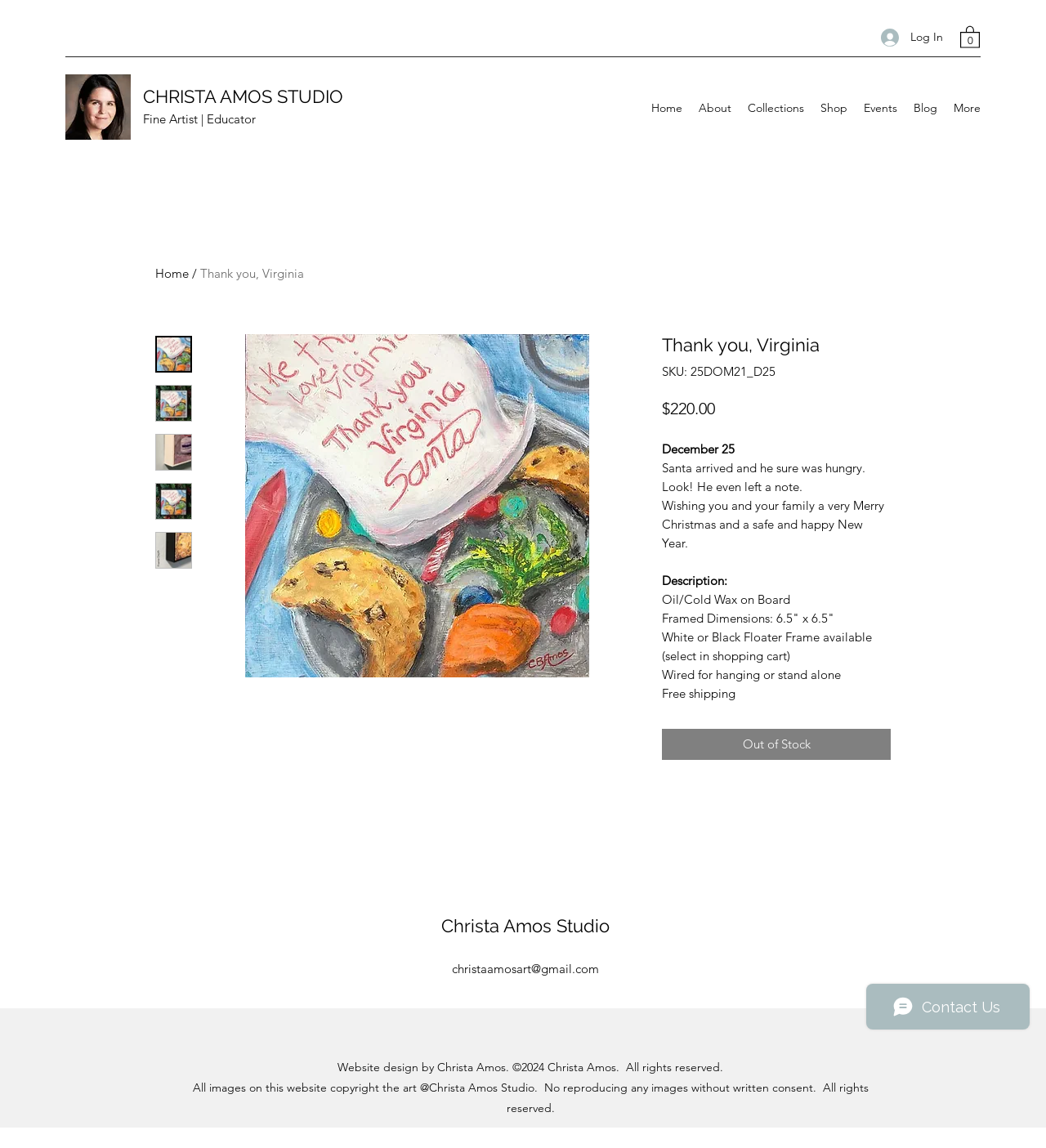Kindly determine the bounding box coordinates for the clickable area to achieve the given instruction: "Go to the home page".

[0.615, 0.083, 0.66, 0.104]